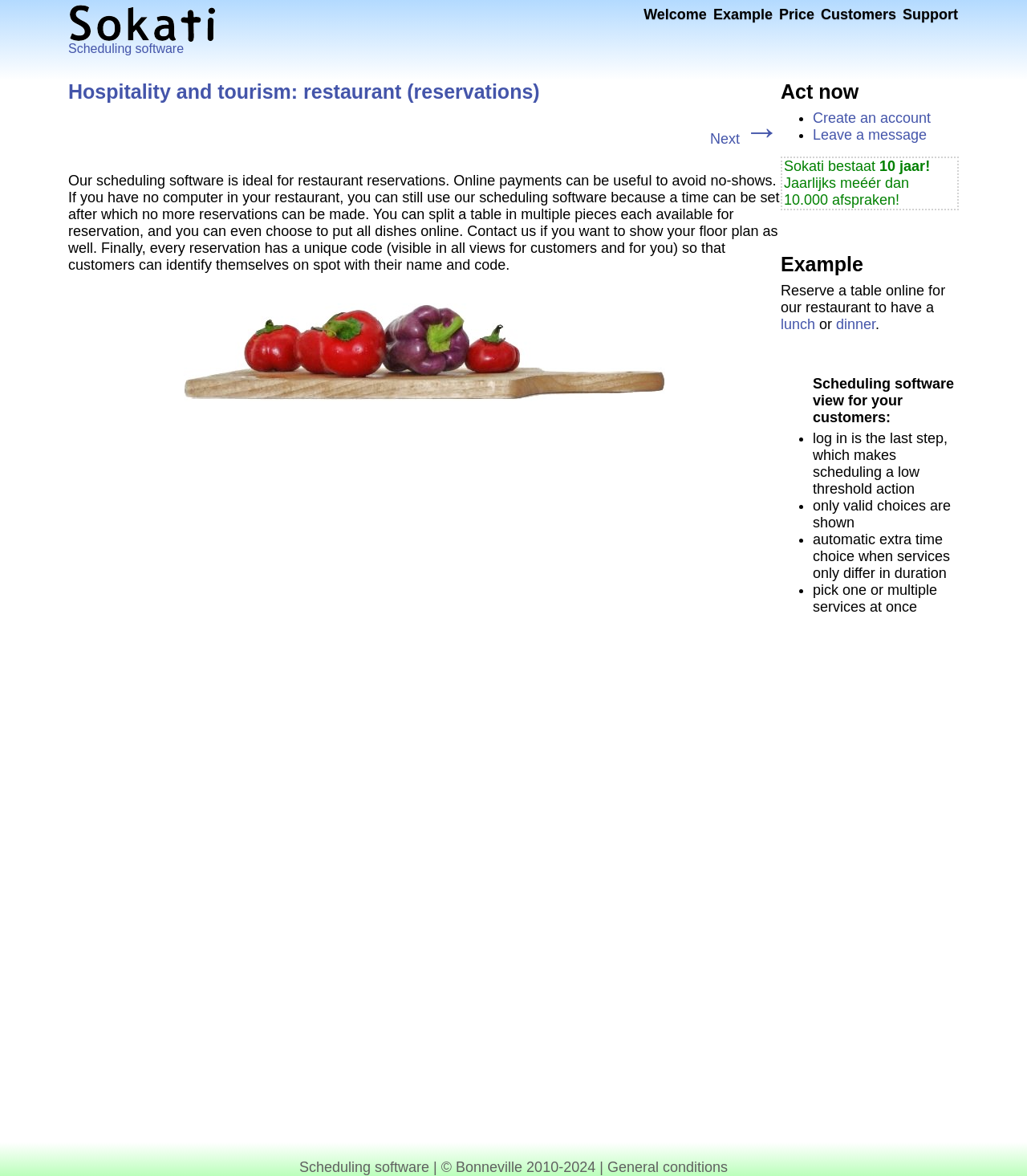What is unique about each reservation in this software? Look at the image and give a one-word or short phrase answer.

Unique code